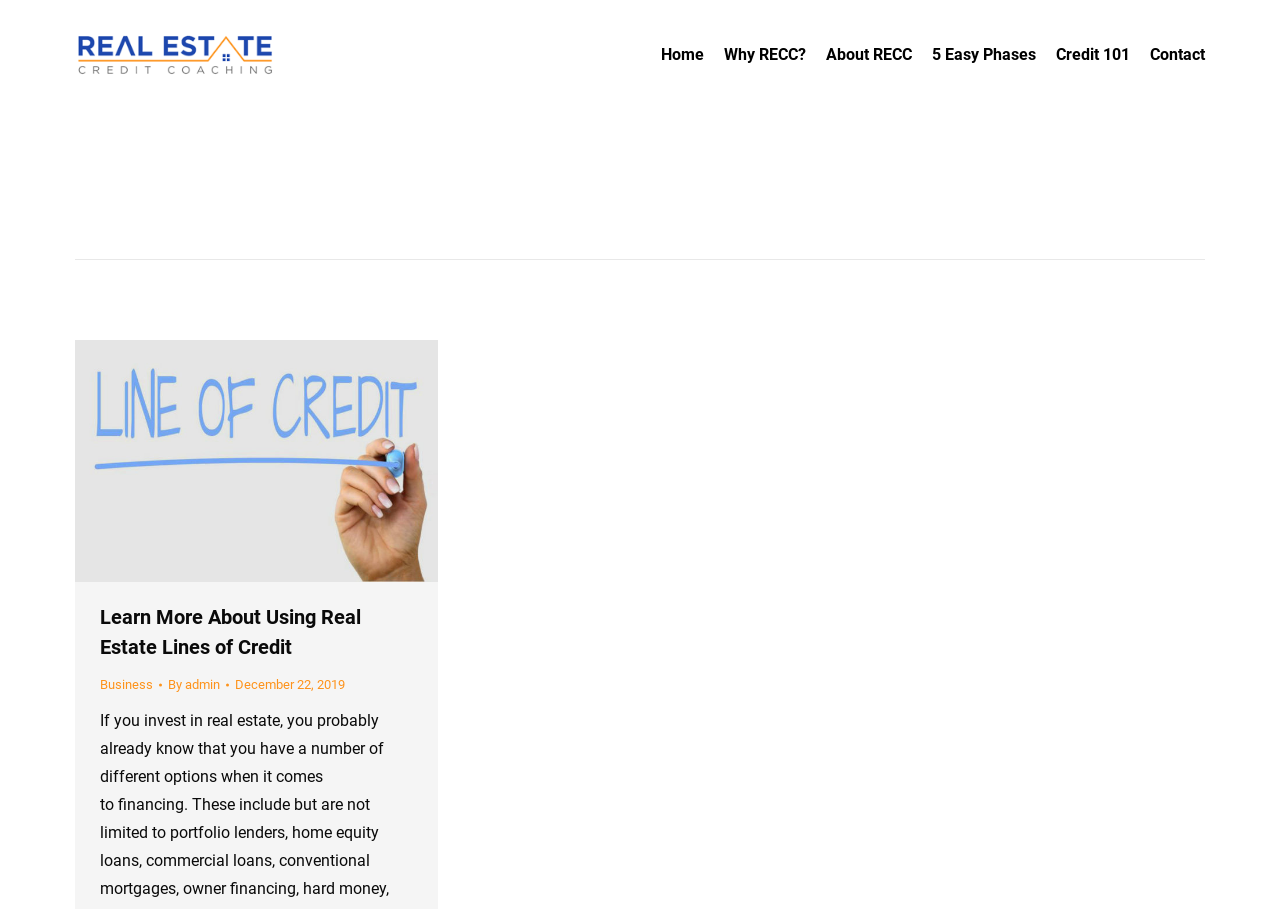Identify the bounding box coordinates of the clickable region necessary to fulfill the following instruction: "Read the article tagged with 'art'". The bounding box coordinates should be four float numbers between 0 and 1, i.e., [left, top, right, bottom].

[0.059, 0.374, 0.342, 0.64]